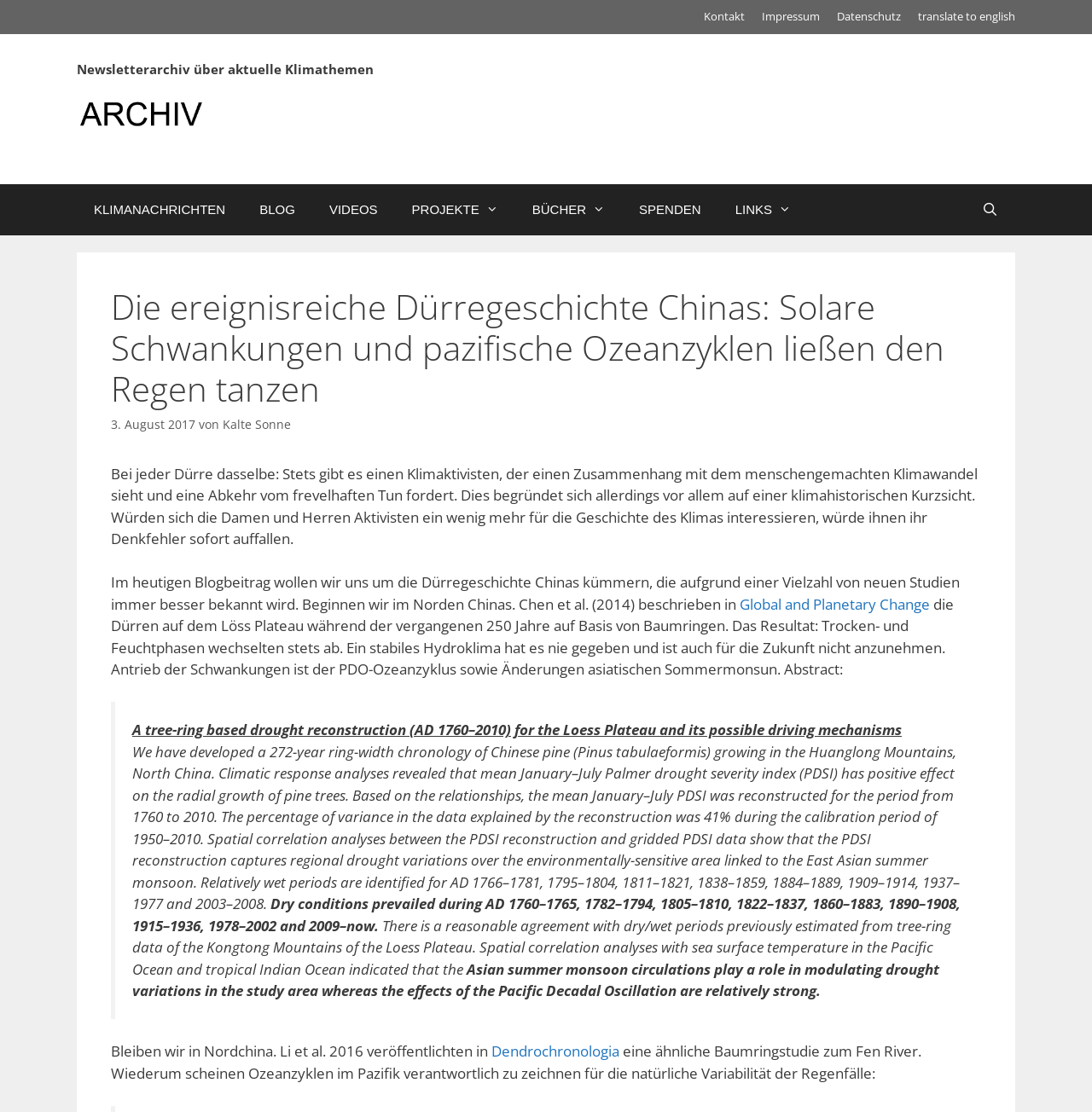Extract the bounding box coordinates for the HTML element that matches this description: "News & Views Magazine". The coordinates should be four float numbers between 0 and 1, i.e., [left, top, right, bottom].

None